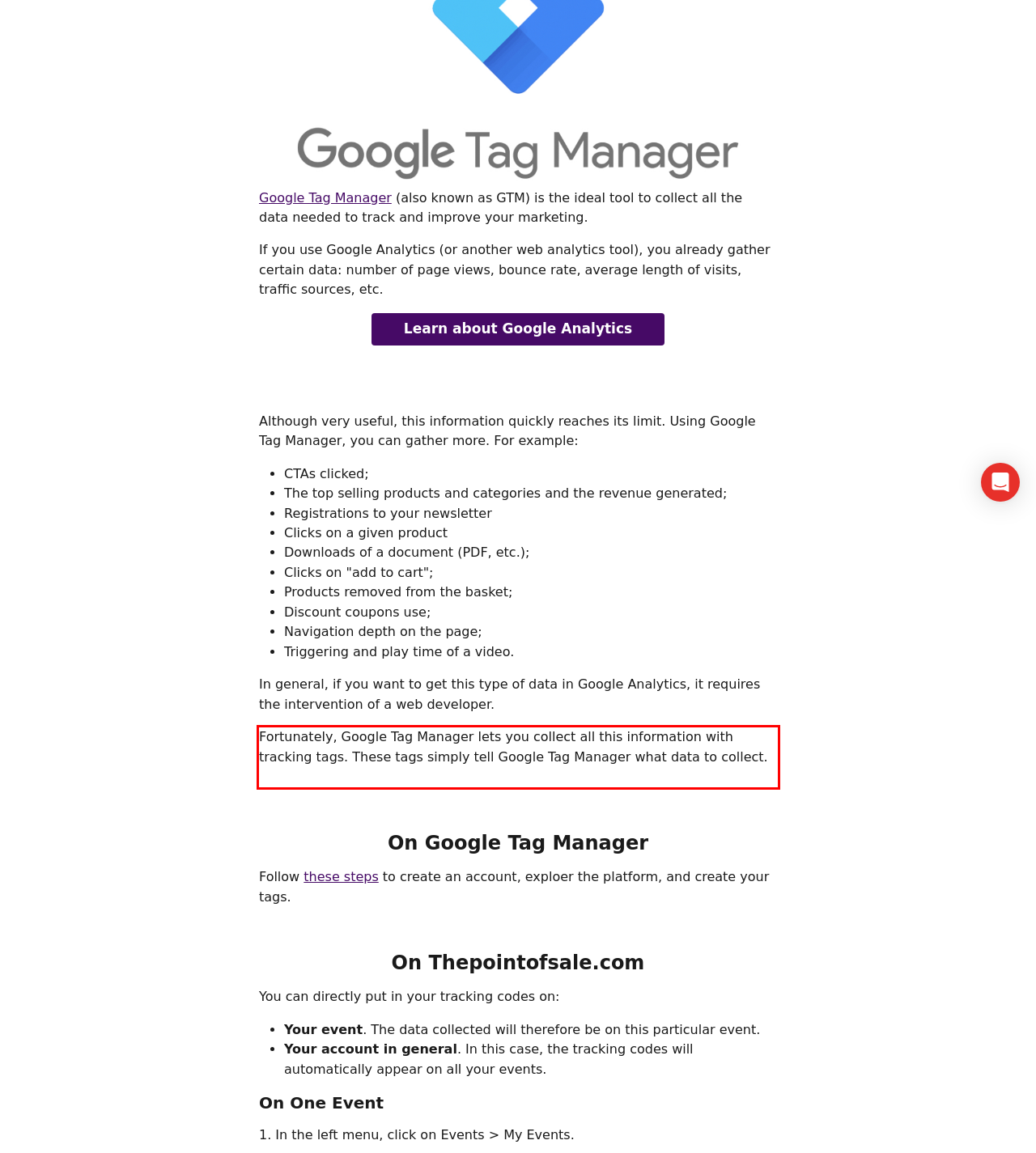Using the webpage screenshot, recognize and capture the text within the red bounding box.

Fortunately, Google Tag Manager lets you collect all this information with tracking tags. These tags simply tell Google Tag Manager what data to collect. ​